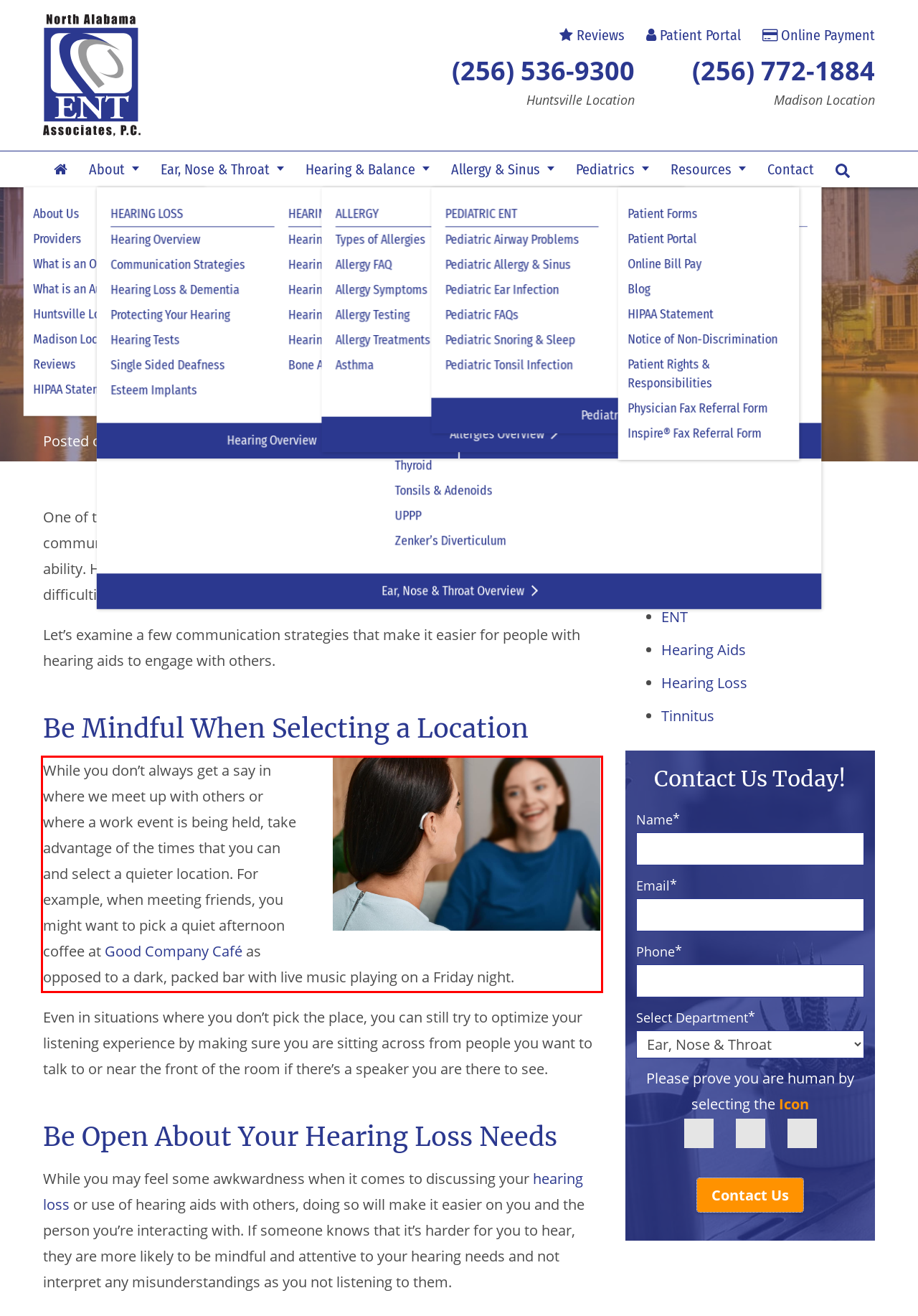You have a screenshot of a webpage with a UI element highlighted by a red bounding box. Use OCR to obtain the text within this highlighted area.

While you don’t always get a say in where we meet up with others or where a work event is being held, take advantage of the times that you can and select a quieter location. For example, when meeting friends, you might want to pick a quiet afternoon coffee at Good Company Café as opposed to a dark, packed bar with live music playing on a Friday night.